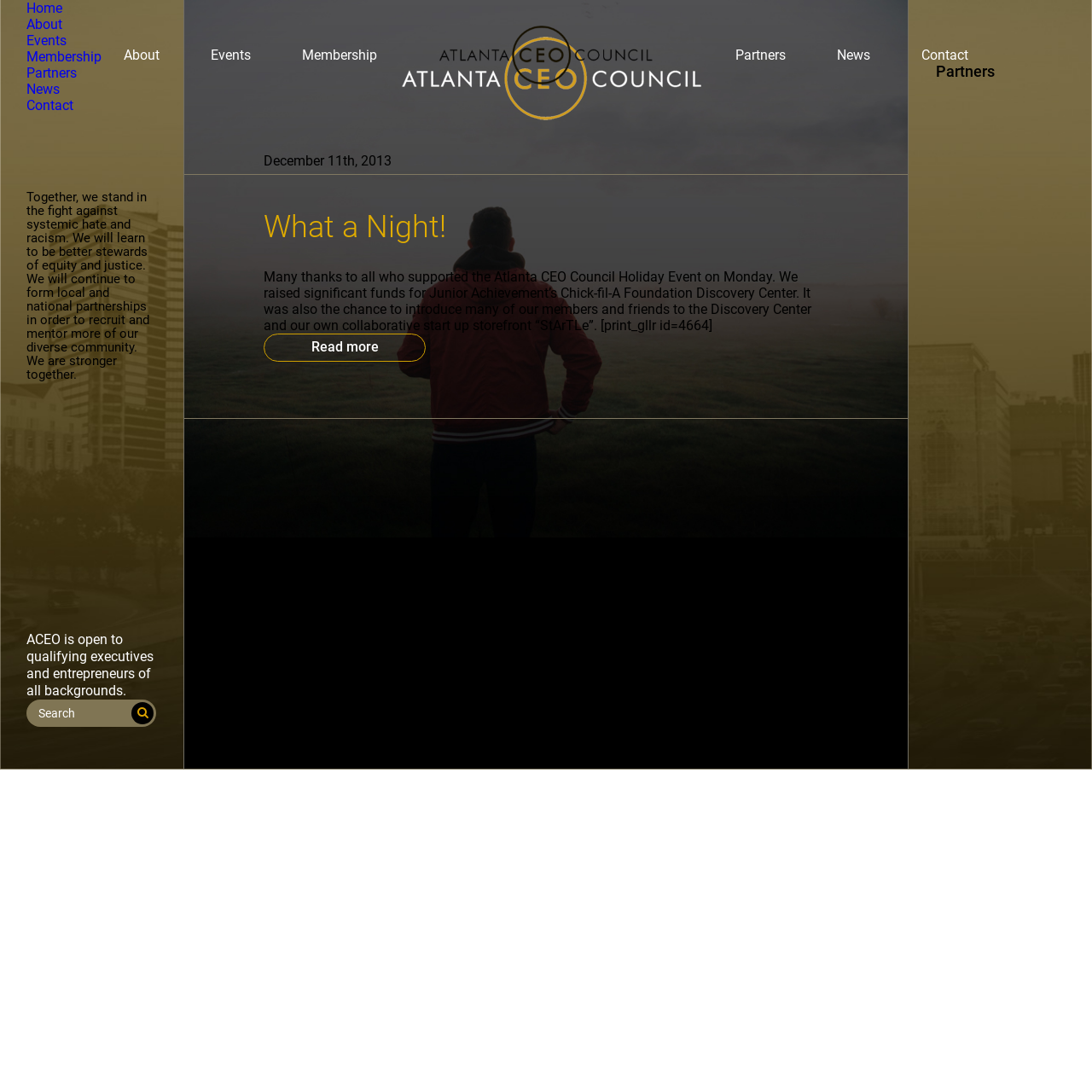Given the element description What a Night!, predict the bounding box coordinates for the UI element in the webpage screenshot. The format should be (top-left x, top-left y, bottom-right x, bottom-right y), and the values should be between 0 and 1.

[0.242, 0.19, 0.758, 0.226]